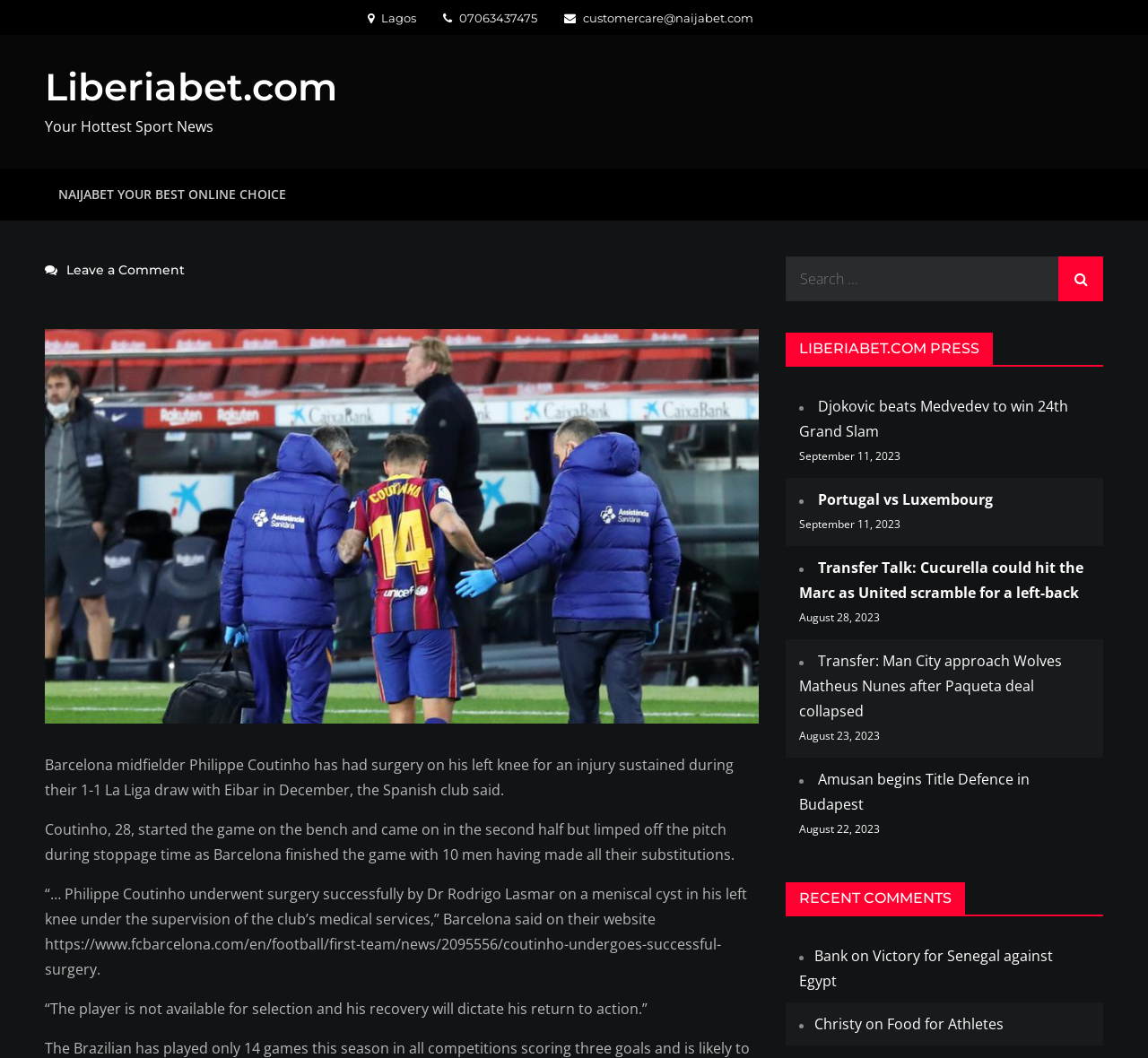Identify the bounding box coordinates of the area that should be clicked in order to complete the given instruction: "Input your email". The bounding box coordinates should be four float numbers between 0 and 1, i.e., [left, top, right, bottom].

None